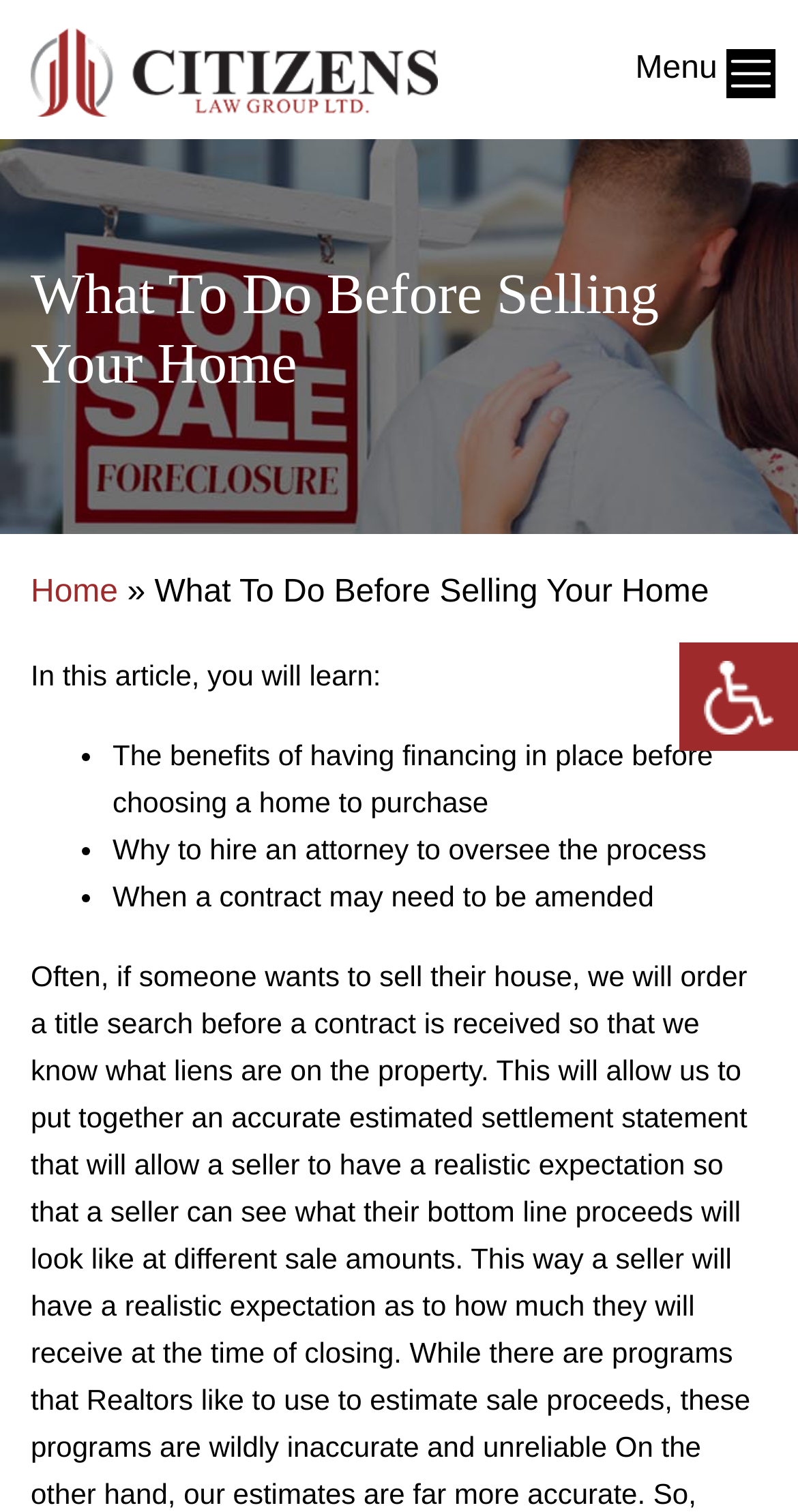Bounding box coordinates are specified in the format (top-left x, top-left y, bottom-right x, bottom-right y). All values are floating point numbers bounded between 0 and 1. Please provide the bounding box coordinate of the region this sentence describes: parent_node: RajiWorld

None